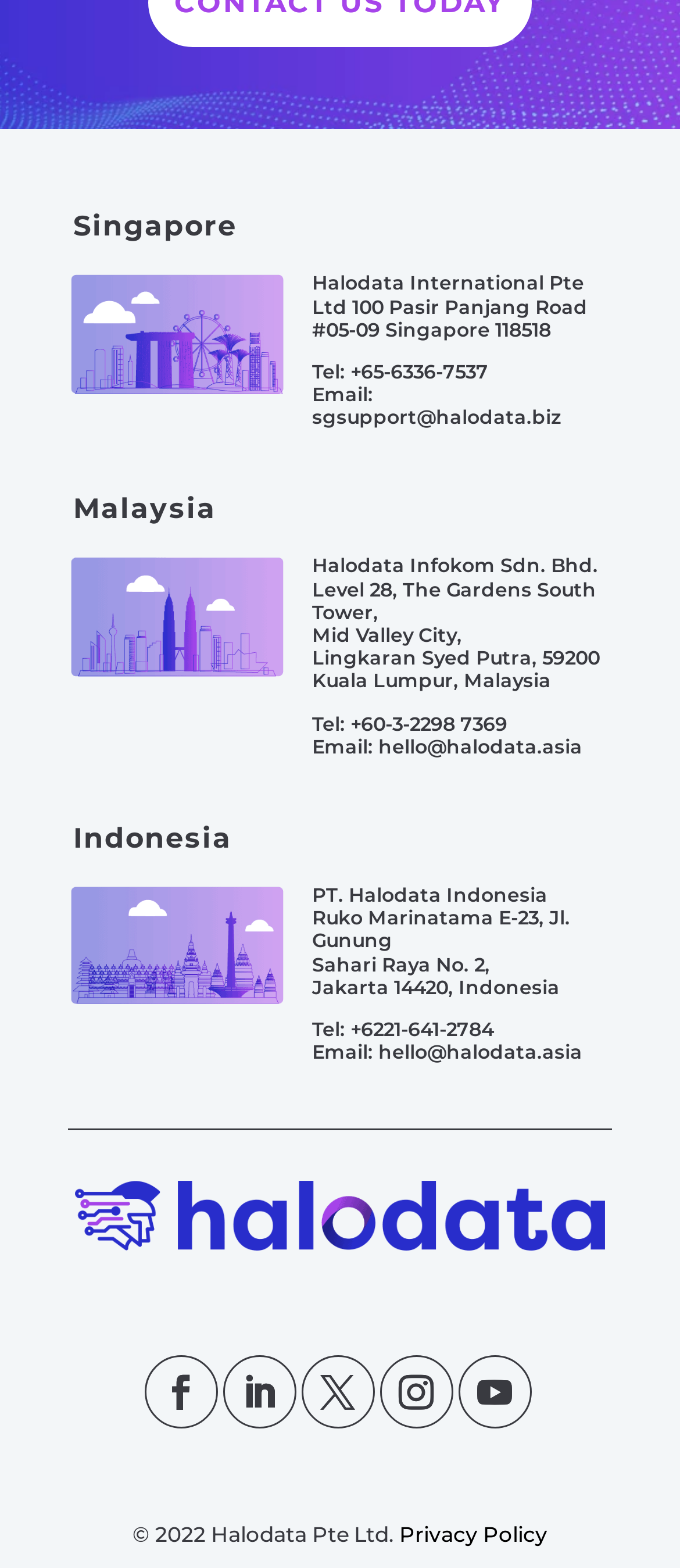Refer to the image and offer a detailed explanation in response to the question: What is the copyright year?

I found the copyright information at the bottom of the page, which states '© 2022 Halodata Pte Ltd.', so the copyright year is 2022.